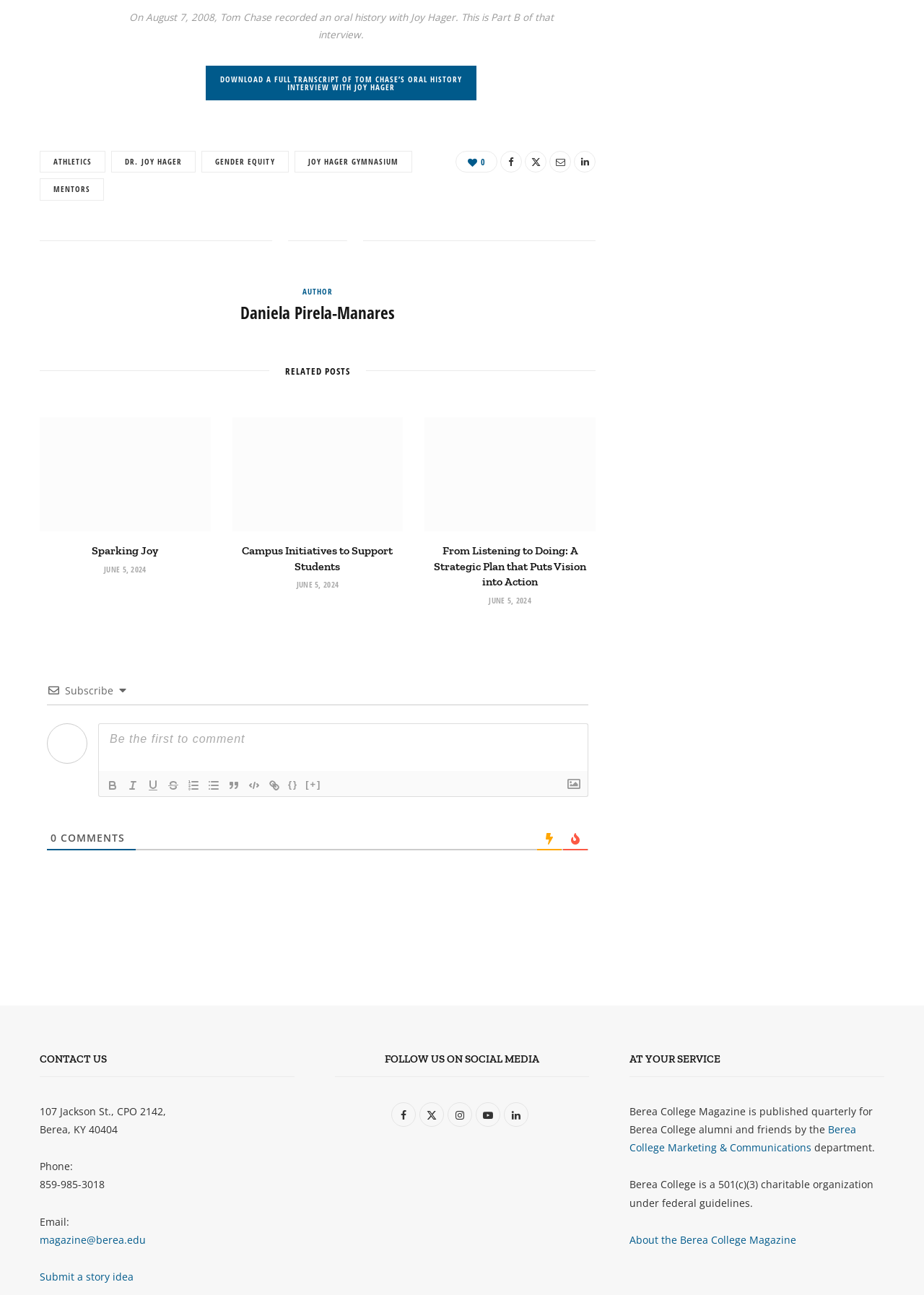Could you provide the bounding box coordinates for the portion of the screen to click to complete this instruction: "Follow on Facebook"?

[0.424, 0.851, 0.45, 0.87]